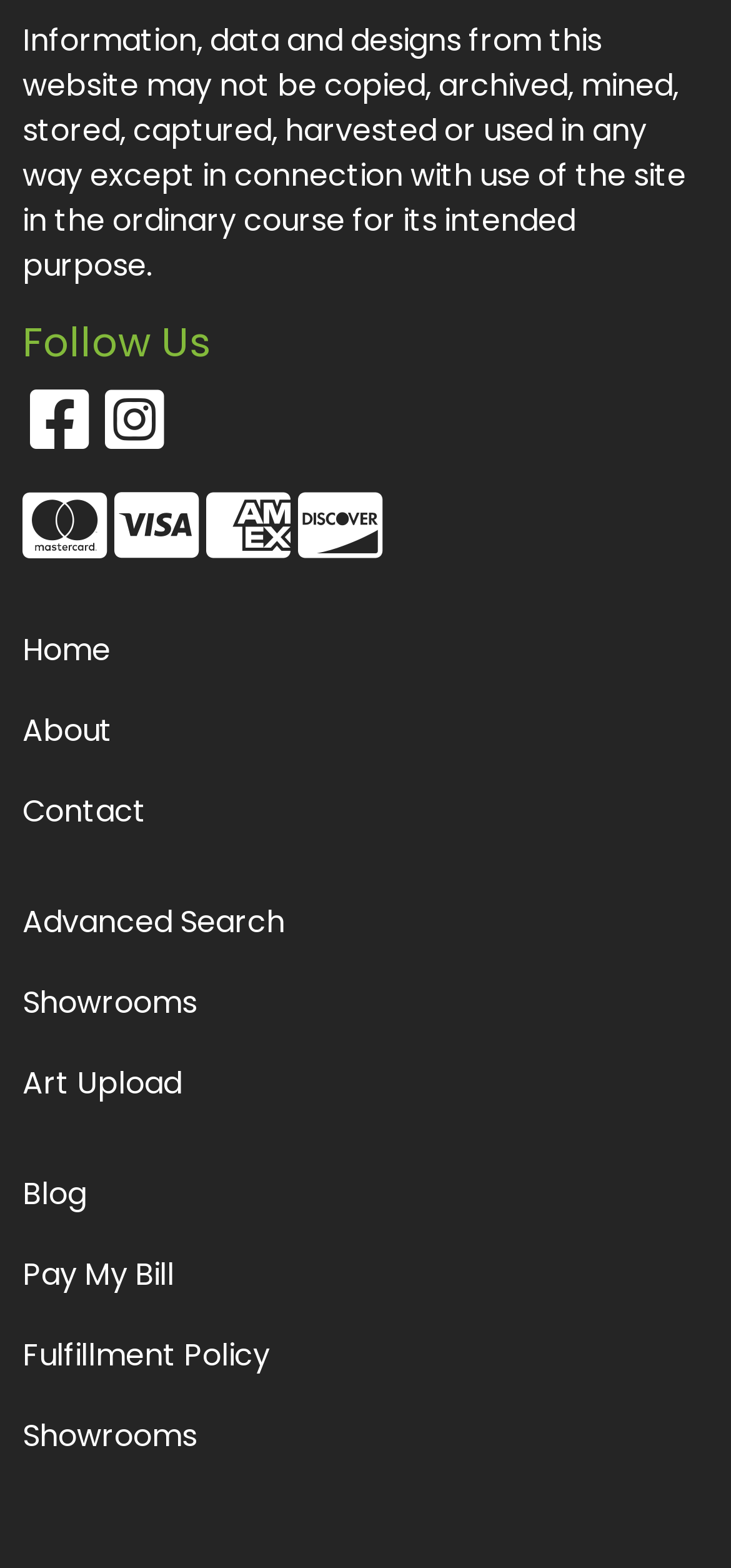What payment methods are accepted?
Respond to the question with a single word or phrase according to the image.

4